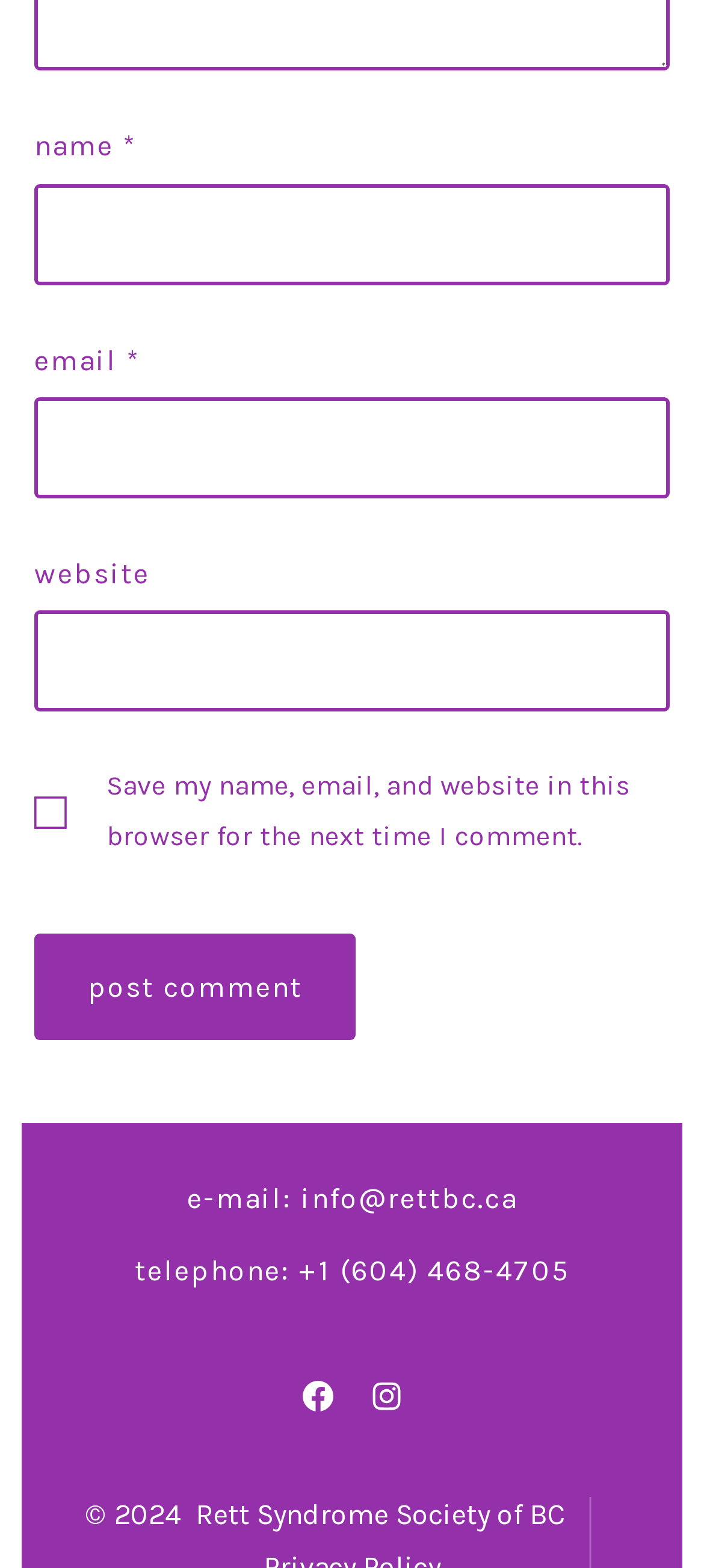Specify the bounding box coordinates (top-left x, top-left y, bottom-right x, bottom-right y) of the UI element in the screenshot that matches this description: name="submit" value="Post Comment"

[0.049, 0.596, 0.506, 0.664]